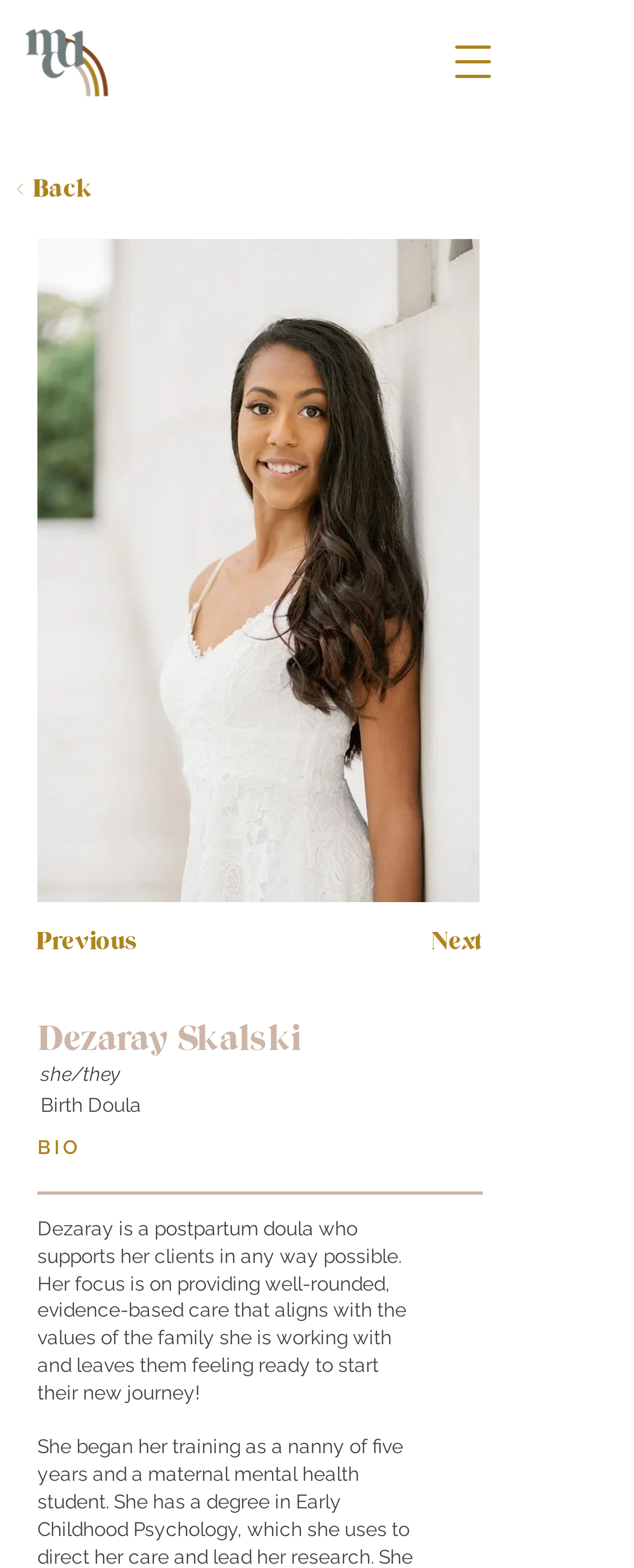Identify the bounding box for the UI element described as: "name="s" placeholder="Search the site ..."". Ensure the coordinates are four float numbers between 0 and 1, formatted as [left, top, right, bottom].

None